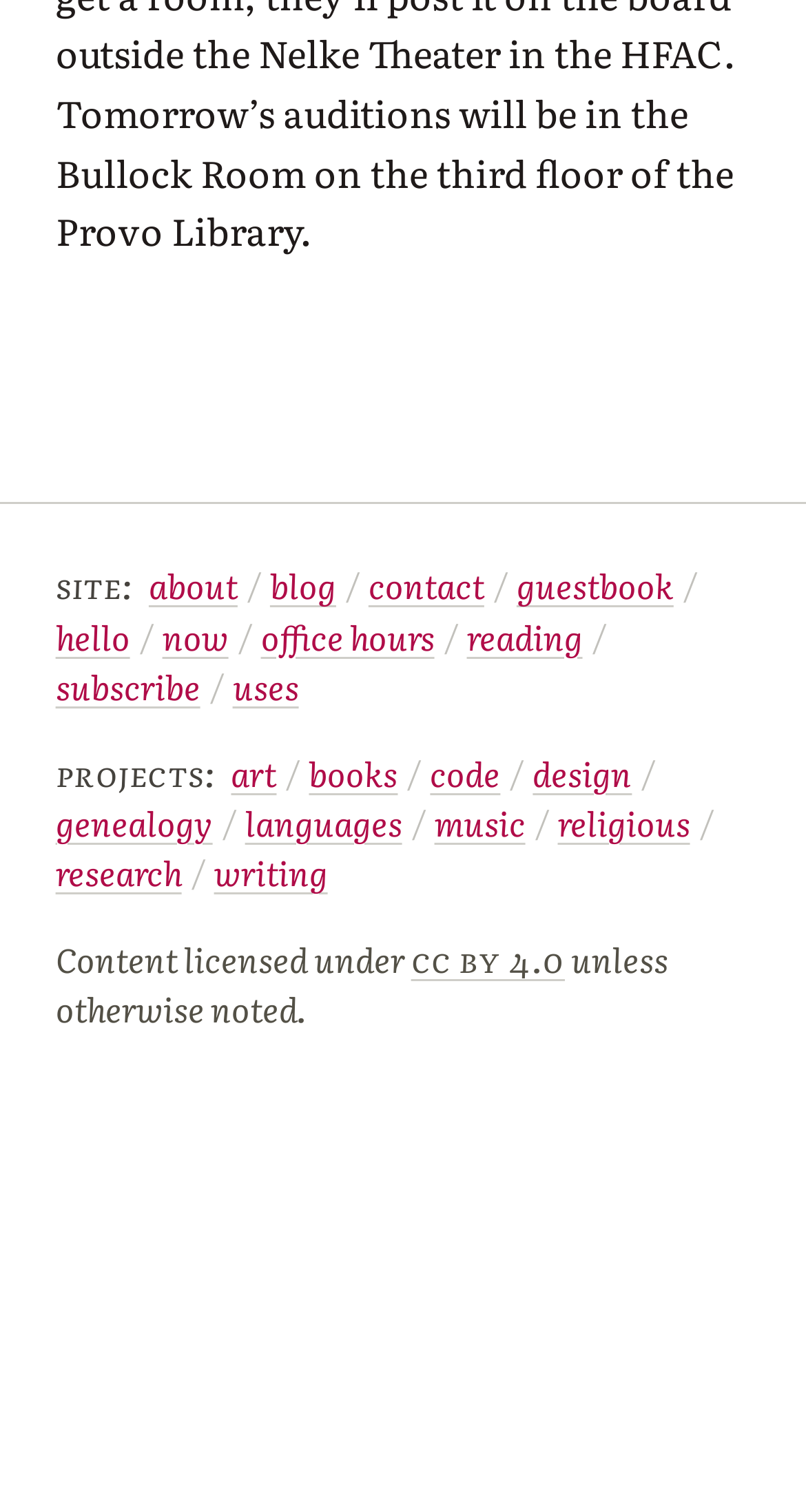Please specify the bounding box coordinates of the element that should be clicked to execute the given instruction: 'Explore schools in Switzerland'. Ensure the coordinates are four float numbers between 0 and 1, expressed as [left, top, right, bottom].

None